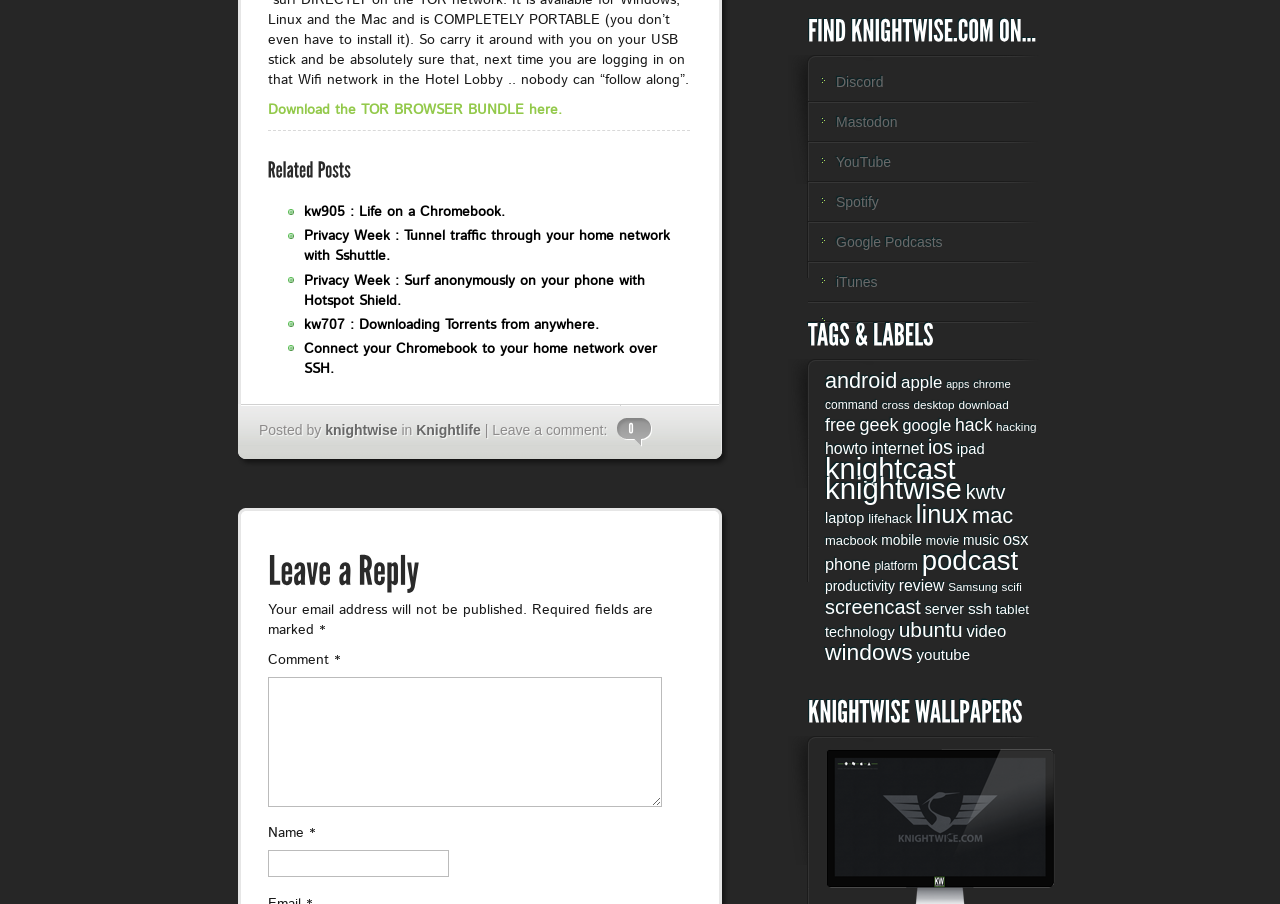How many comments are there on the current article?
Refer to the image and provide a one-word or short phrase answer.

0